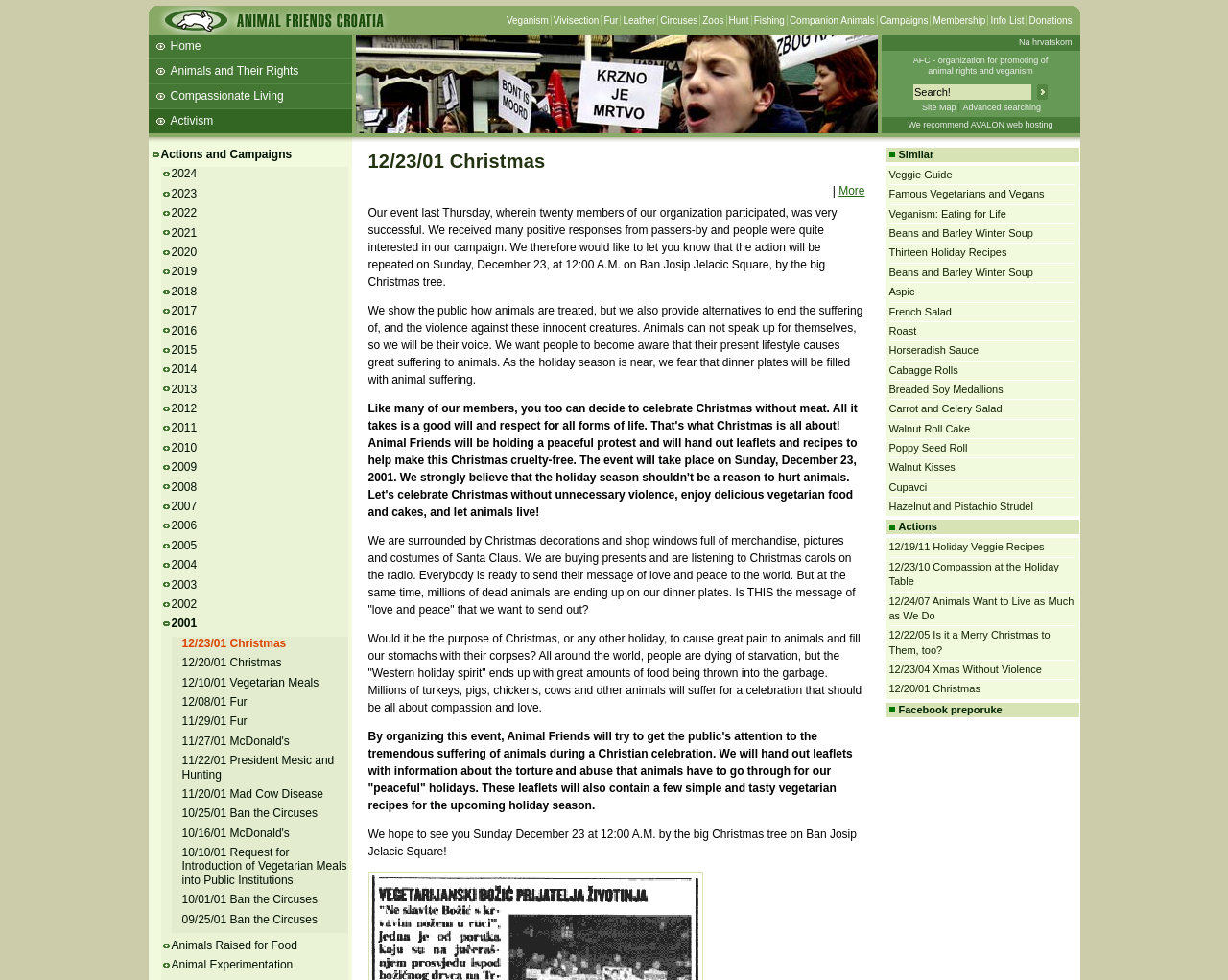Give the bounding box coordinates for the element described by: "Veganism: Eating for Life".

[0.724, 0.212, 0.819, 0.224]